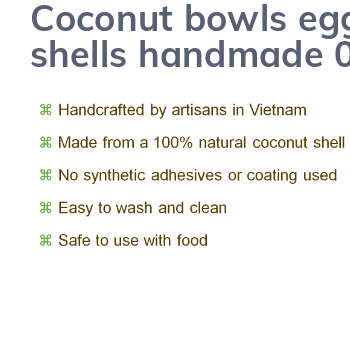Elaborate on the various elements present in the image.

This image showcases the product titled "Coconut Bowls Egg Shells Handmade 01," highlighting its handcrafted nature by artisans in Vietnam. The bowl is made from 100% natural coconut shell, ensuring a genuine and eco-friendly product. Key features include the absence of synthetic adhesives or coatings, making it safe for food use. Additionally, the bowl is designed for easy washing and cleaning, appealing to consumers seeking sustainable kitchenware. The thoughtful craftsmanship and commitment to natural materials make this product an excellent choice for environmentally conscious dining.